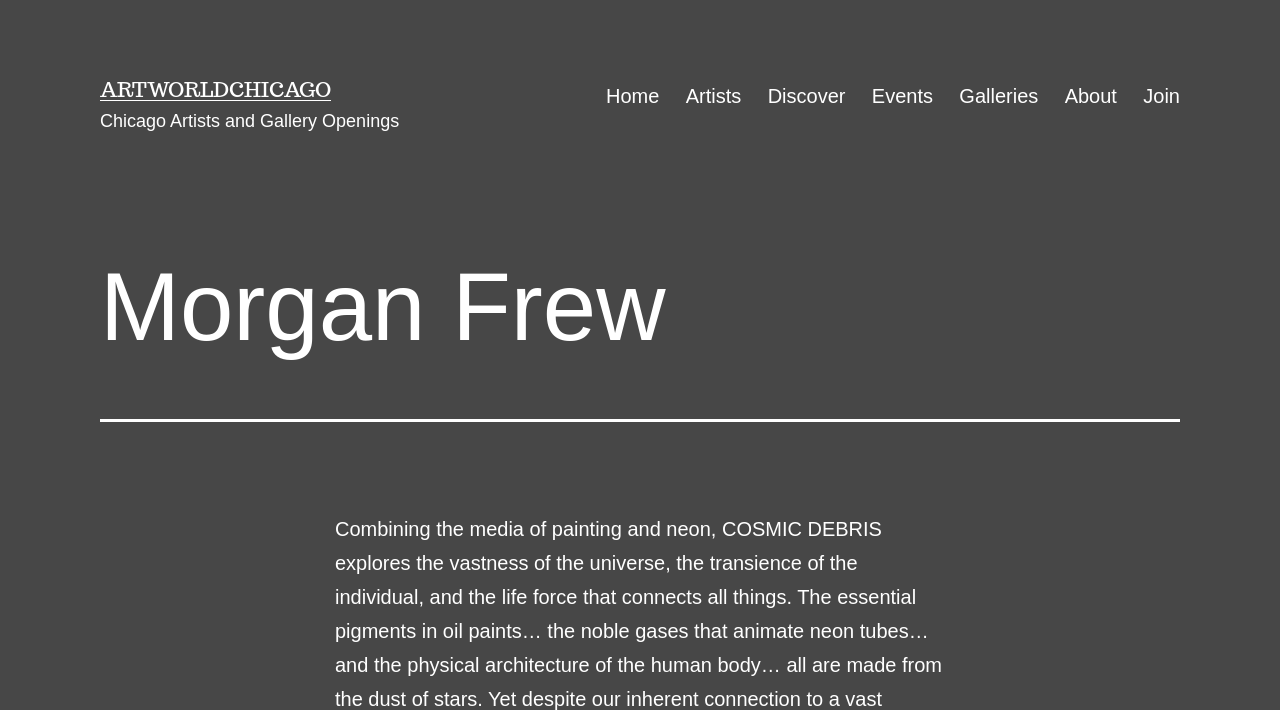Write a detailed summary of the webpage.

The webpage is about Morgan Frew, an artist, and is part of the ArtWorldChicago platform. At the top left of the page, there is a link to ARTWORLDCHICAGO, accompanied by a static text "Chicago Artists and Gallery Openings". 

Below this section, there is a primary navigation menu that spans across the top of the page, containing seven links: Home, Artists, Discover, Events, Galleries, About, and Join. These links are evenly spaced and take up most of the top section of the page.

Further down, there is a header section that occupies a significant portion of the page, with a heading that reads "Morgan Frew". This section appears to be the main content area of the page, where the artist's work and information are showcased.